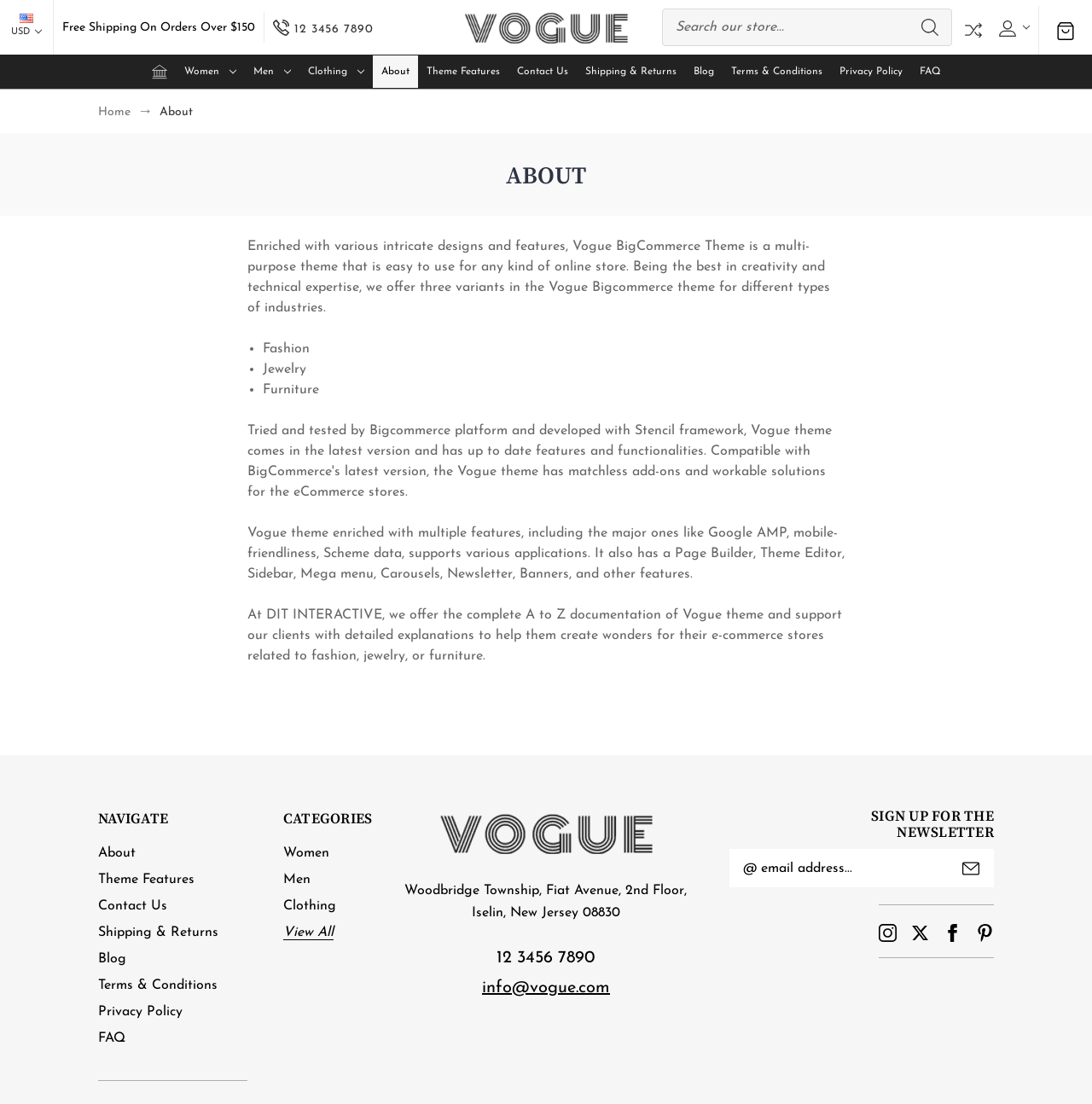Locate the bounding box coordinates for the element described below: "Search". The coordinates must be four float values between 0 and 1, formatted as [left, top, right, bottom].

[0.843, 0.016, 0.86, 0.033]